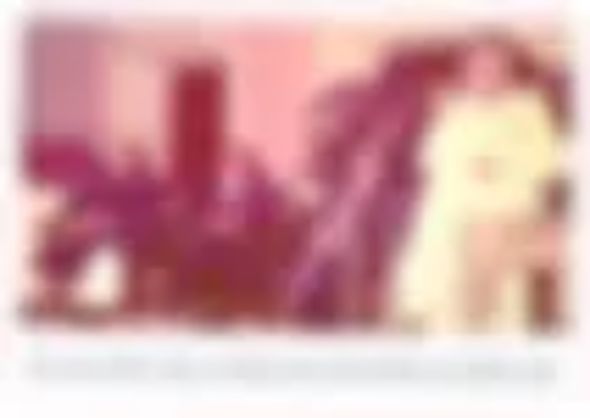Describe all the aspects of the image extensively.

The image captures a moment of significance, showcasing an individual dressed in a light outfit, standing beside a decorative background featuring plants. This scene is likely related to community service or charitable initiatives, as the accompanying text mentions the person's extensive contributions, including the donation for the construction of the new block of Jain Bhavan in New Delhi. The individual is also recognized for supporting famine relief efforts and educational projects, such as the Book Bank Project in Bangalore, which benefited numerous students. This image symbolizes a commitment to service and philanthropy, highlighting the individual's impact on society.